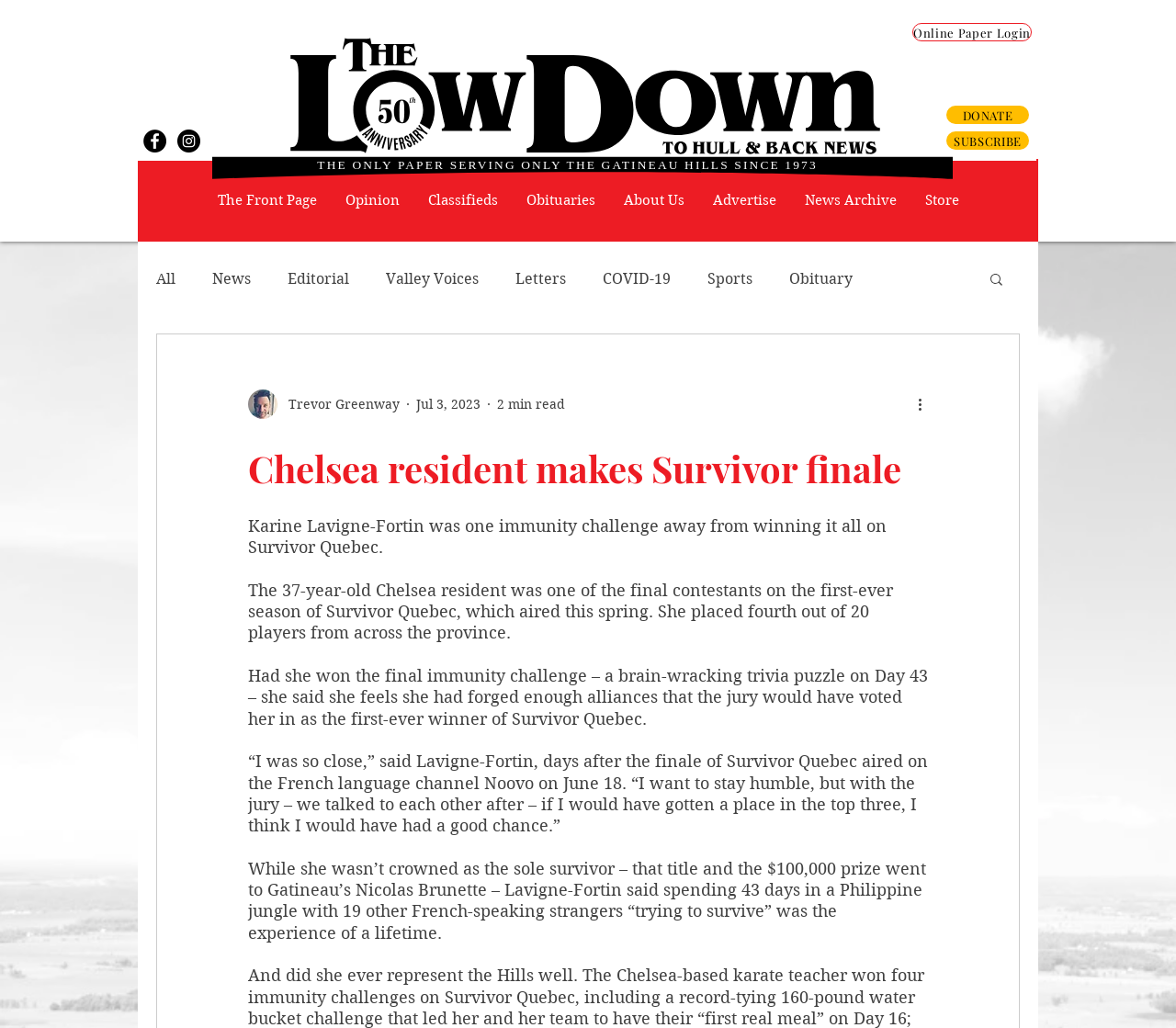Provide the bounding box coordinates in the format (top-left x, top-left y, bottom-right x, bottom-right y). All values are floating point numbers between 0 and 1. Determine the bounding box coordinate of the UI element described as: Valley Voices

[0.328, 0.262, 0.407, 0.279]